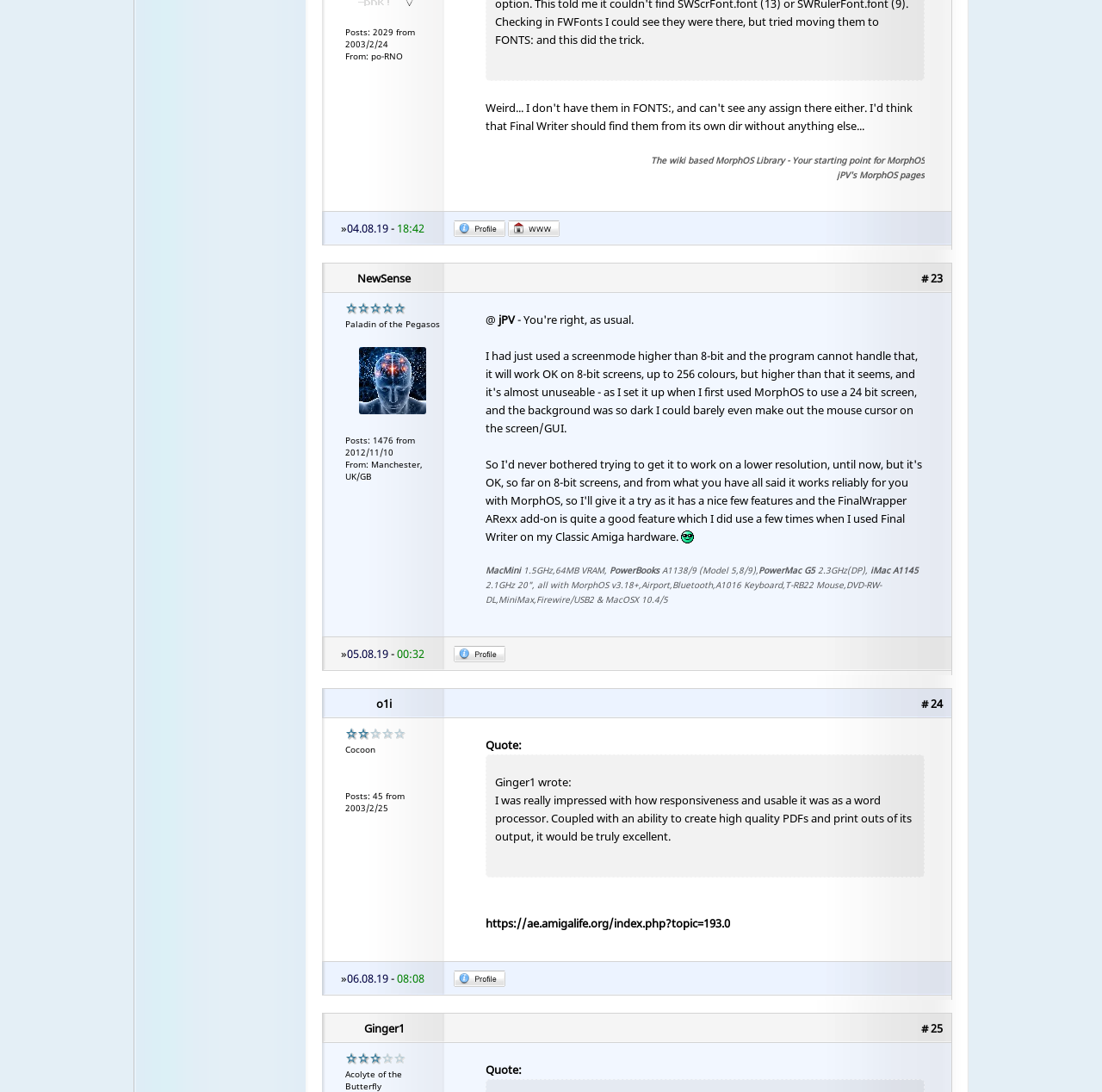Bounding box coordinates are specified in the format (top-left x, top-left y, bottom-right x, bottom-right y). All values are floating point numbers bounded between 0 and 1. Please provide the bounding box coordinate of the region this sentence describes: jPV's MorphOS pages

[0.759, 0.155, 0.839, 0.166]